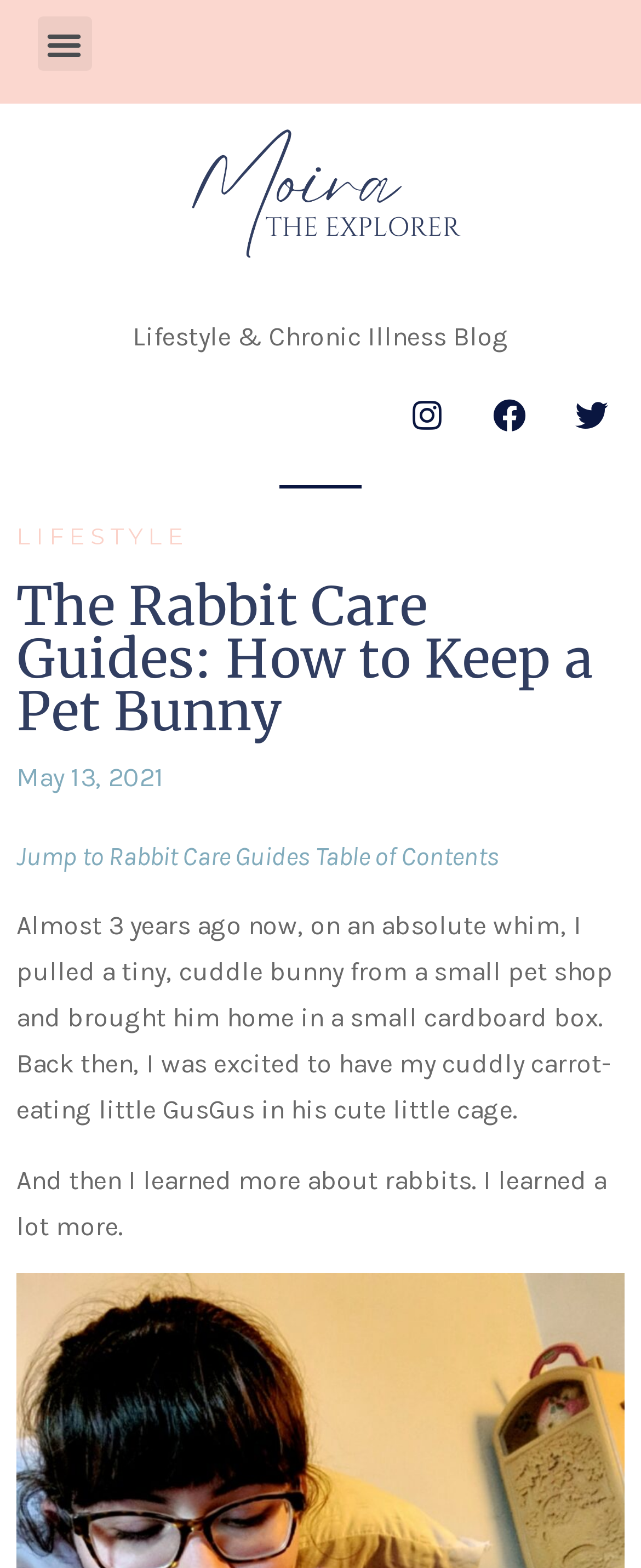Produce an elaborate caption capturing the essence of the webpage.

The webpage is about rabbit care guides, specifically focusing on how to keep a pet bunny. At the top left corner, there is a button labeled "Menu Toggle". Next to it, there is a link that spans most of the width of the page. Below this link, there is a static text element that reads "Lifestyle & Chronic Illness Blog", which is centered on the page.

The main content of the page is divided into sections, with headings that indicate the different topics. The first heading is "LIFESTYLE", which is located near the top of the page and spans most of the width. Below this heading, there is a link with the same text.

The next section is headed by "The Rabbit Care Guides: How to Keep a Pet Bunny", which is also located near the top of the page and spans most of the width. Below this heading, there is a link with the date "May 13, 2021", followed by another link that reads "Jump to Rabbit Care Guides Table of Contents".

The main content of the page starts below these links, with a static text element that tells a personal story about adopting a pet rabbit named GusGus. The text is divided into two paragraphs, with the first one describing the initial excitement of bringing home a new pet, and the second one mentioning that the author learned more about rabbits over time.